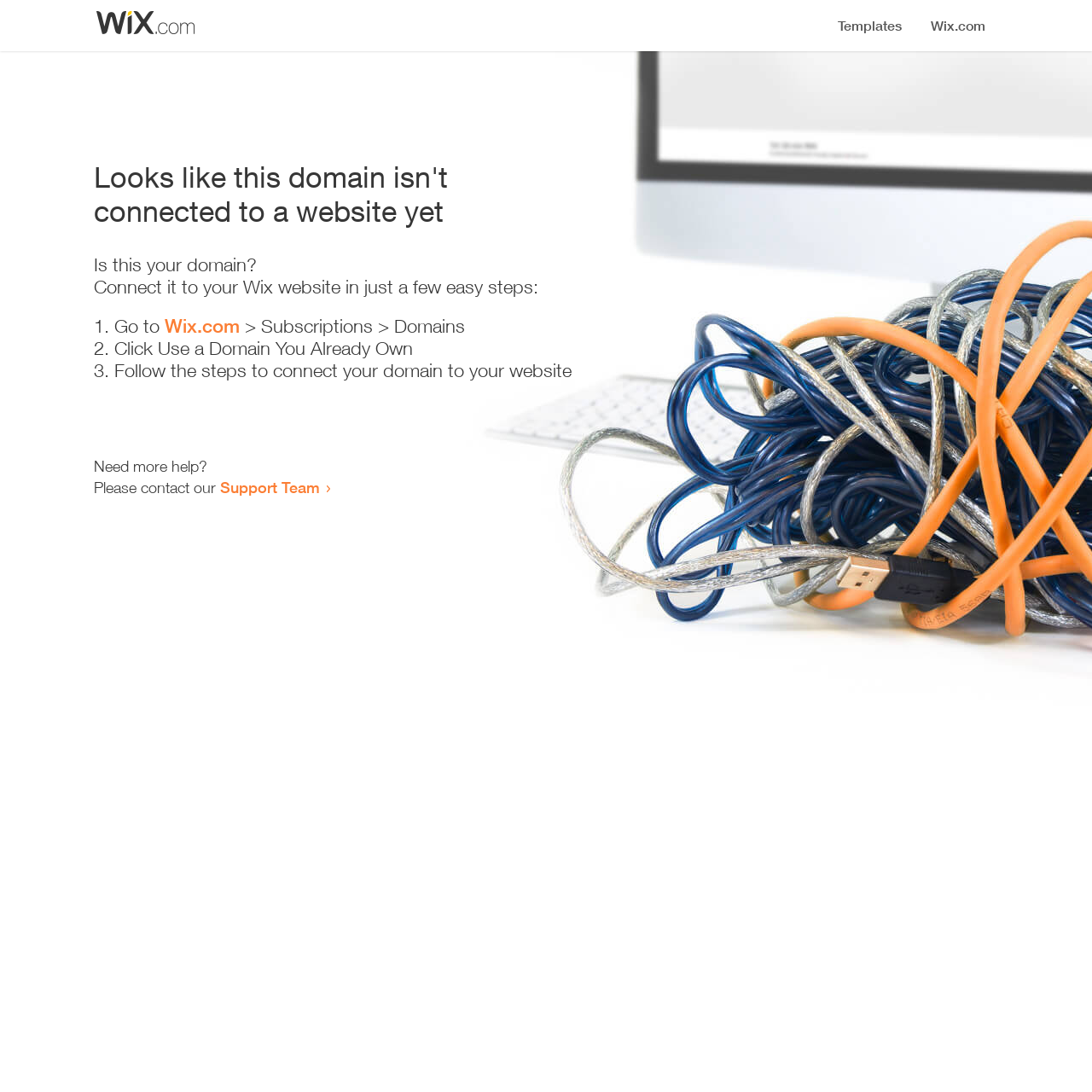What is the first step to connect the domain?
Using the details from the image, give an elaborate explanation to answer the question.

The first step to connect the domain is to 'Go to Wix.com', as indicated by the list marker '1.' and the link 'Wix.com'.